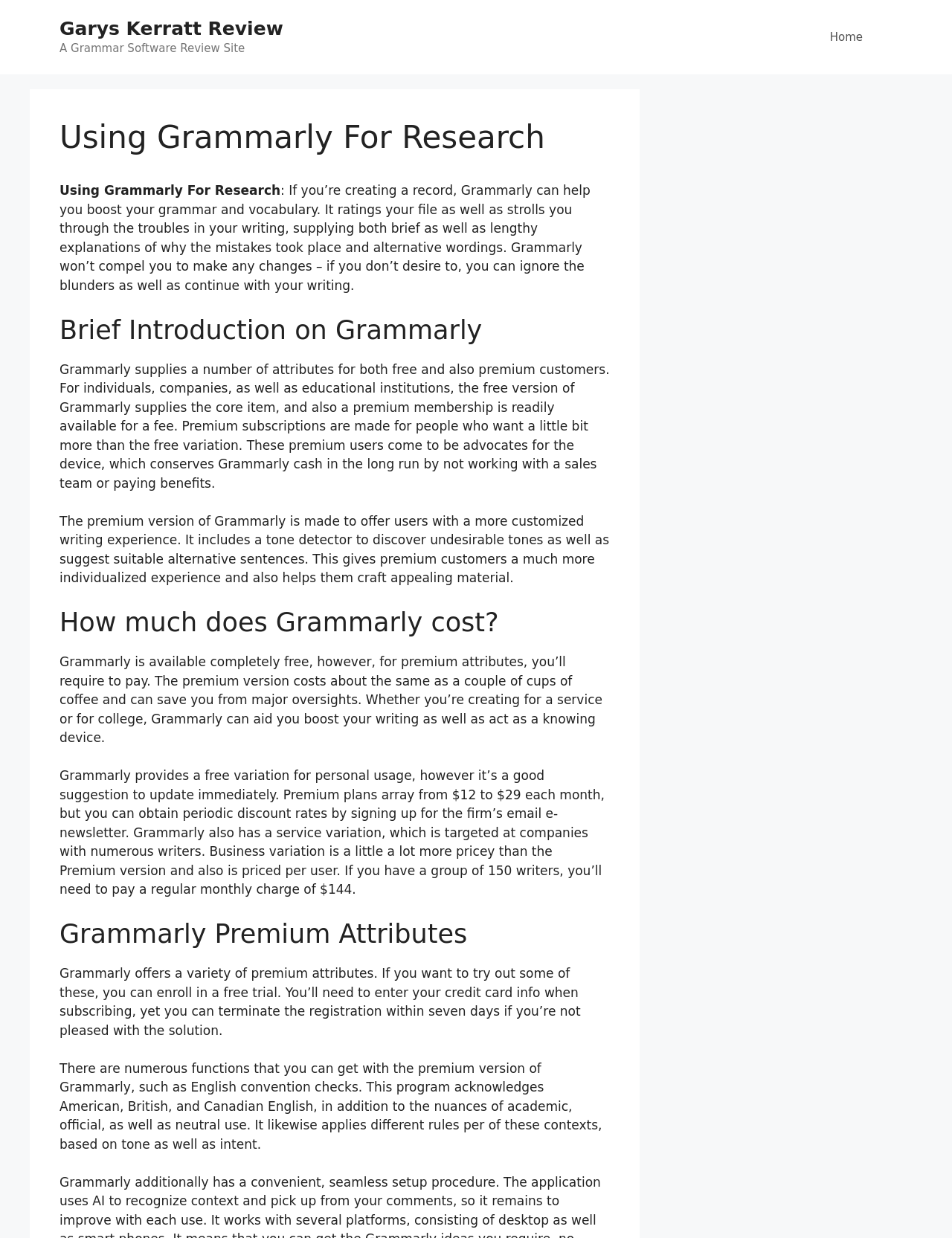Give the bounding box coordinates for the element described by: "Home".

[0.856, 0.012, 0.922, 0.048]